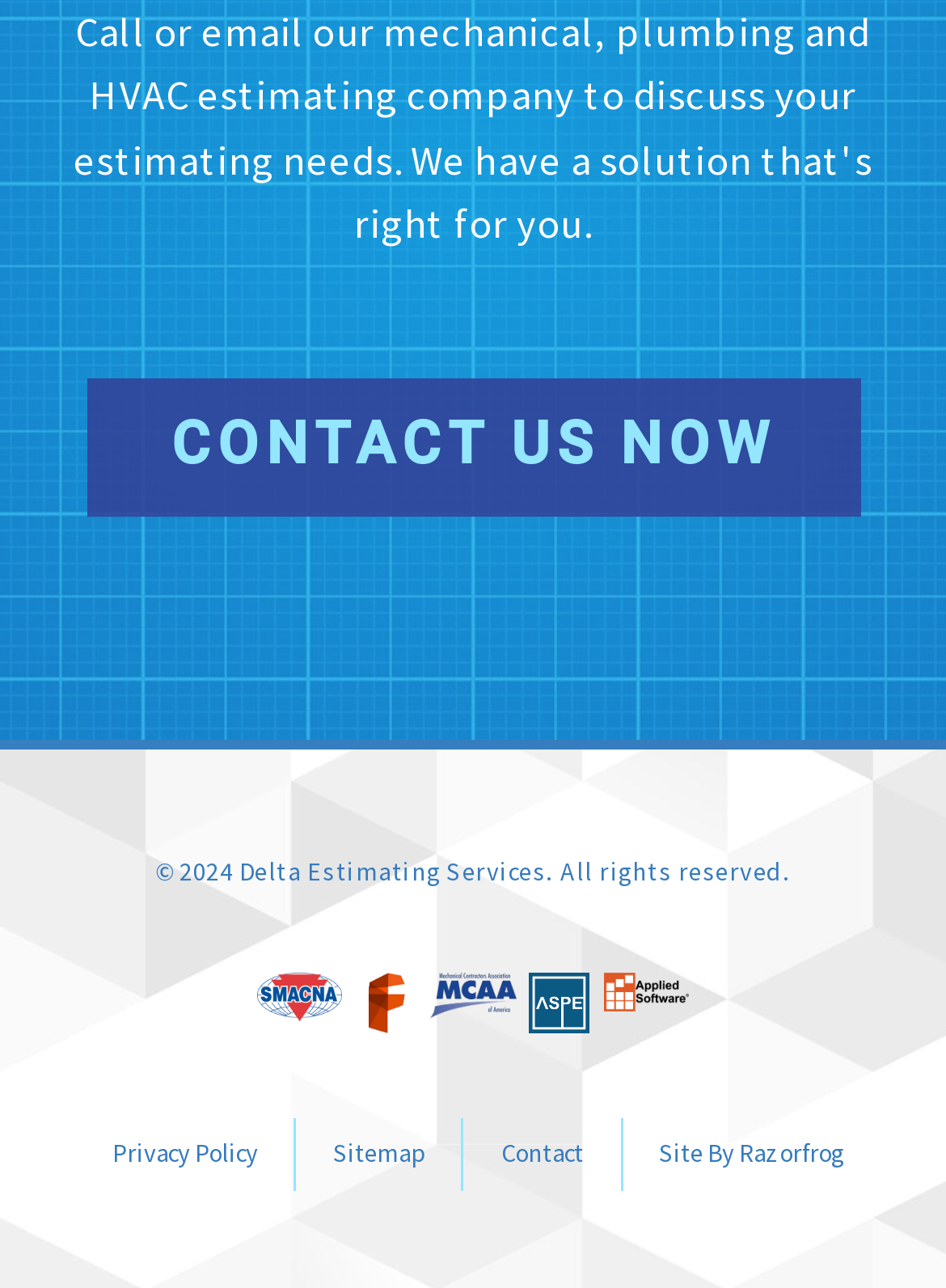What is the purpose of the 'CONTACT US NOW' link?
Kindly offer a detailed explanation using the data available in the image.

The 'CONTACT US NOW' link is likely a call-to-action button that allows users to contact the company, possibly to inquire about their services or to get in touch with their representatives.